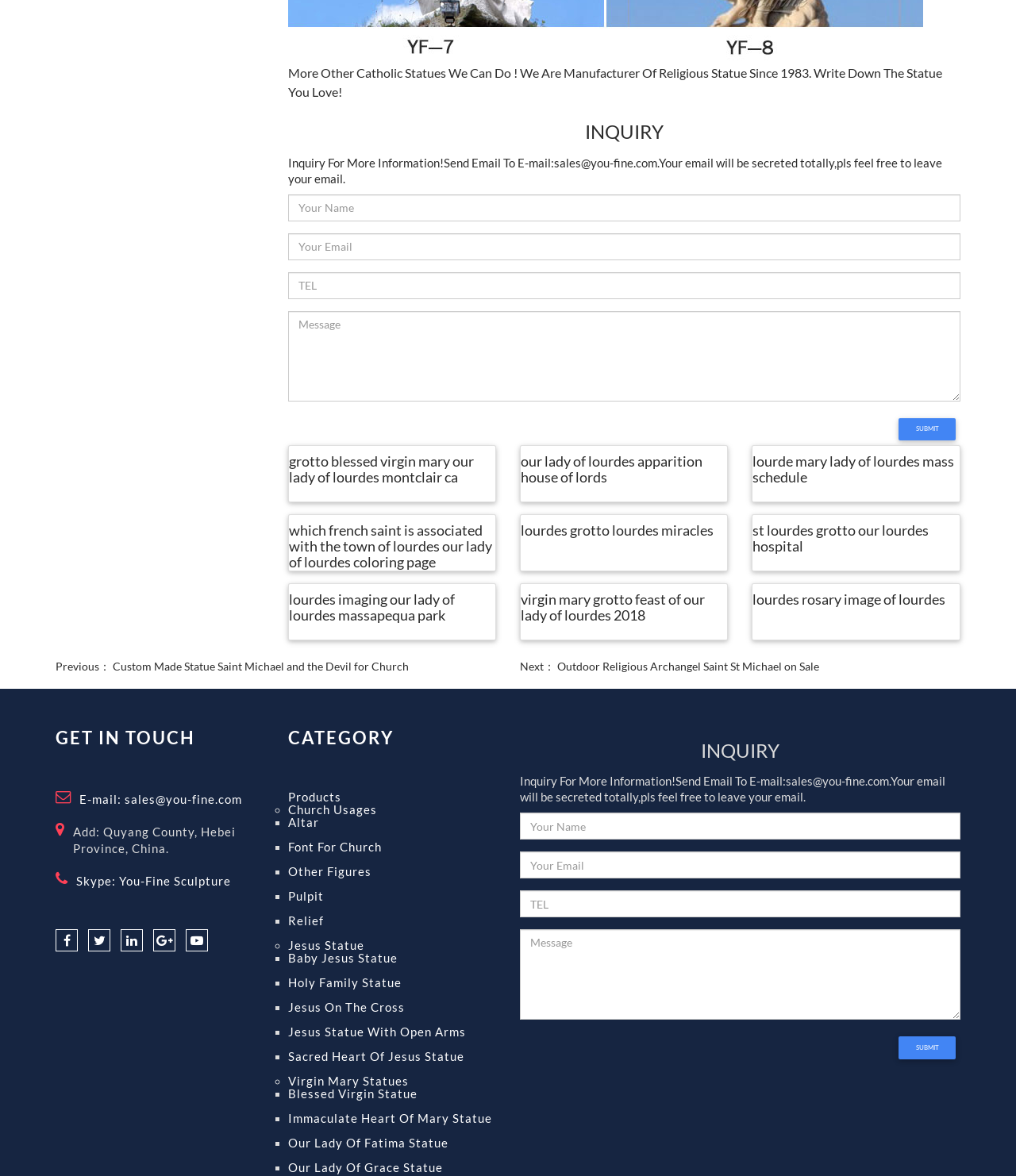Identify the bounding box coordinates of the clickable region to carry out the given instruction: "submit an inquiry".

[0.885, 0.355, 0.941, 0.374]